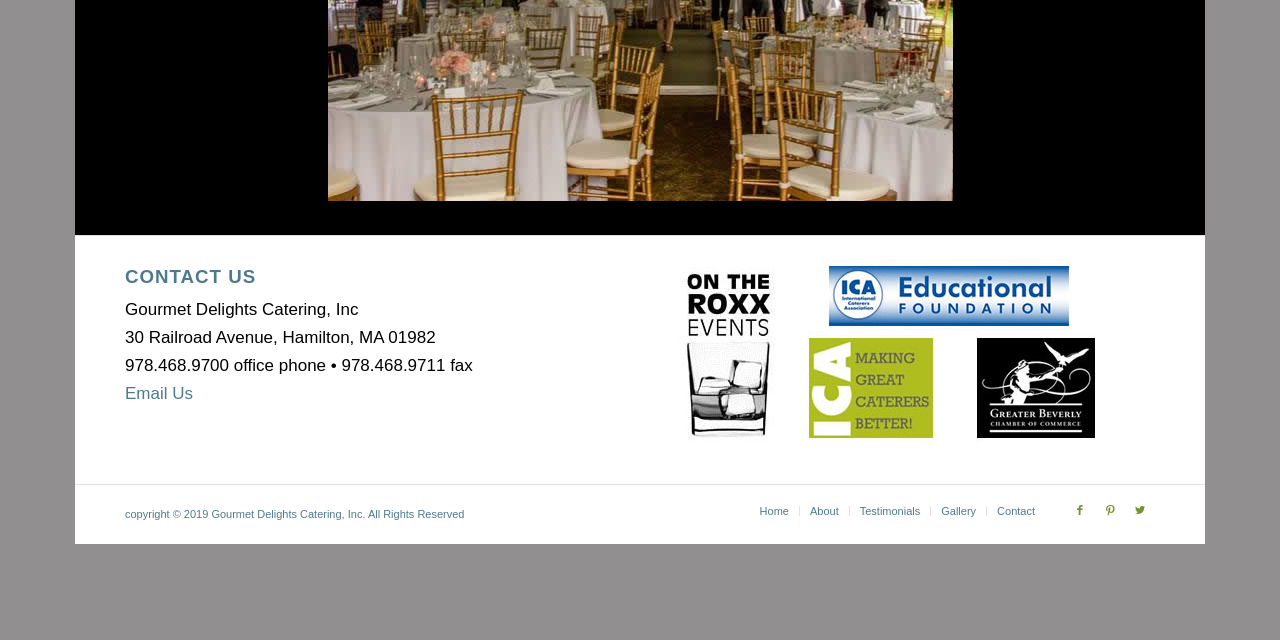Find the bounding box of the web element that fits this description: "Facebook".

[0.832, 0.831, 0.855, 0.878]